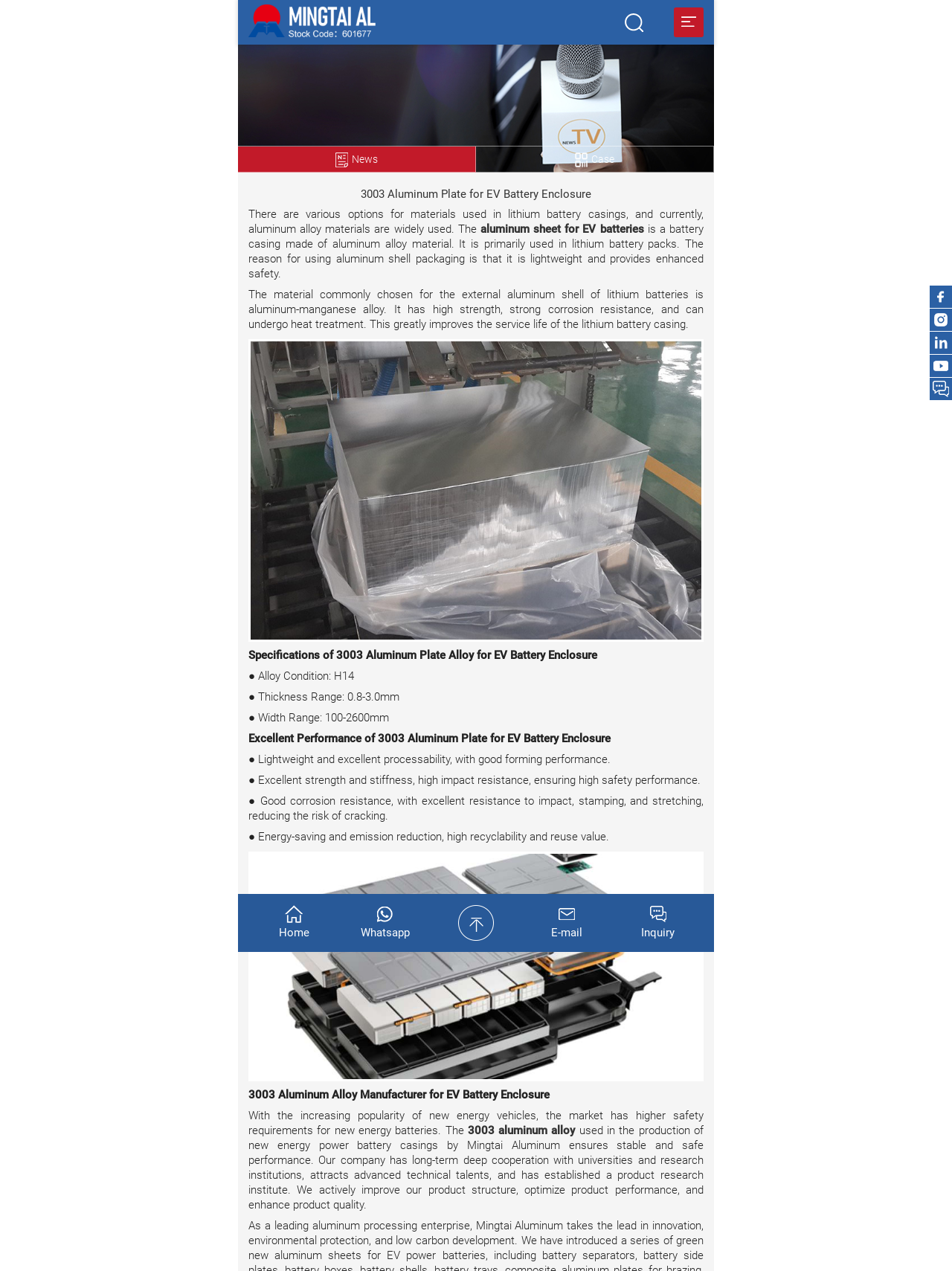Identify the bounding box for the UI element described as: "hr@realtyron.com". The coordinates should be four float numbers between 0 and 1, i.e., [left, top, right, bottom].

None